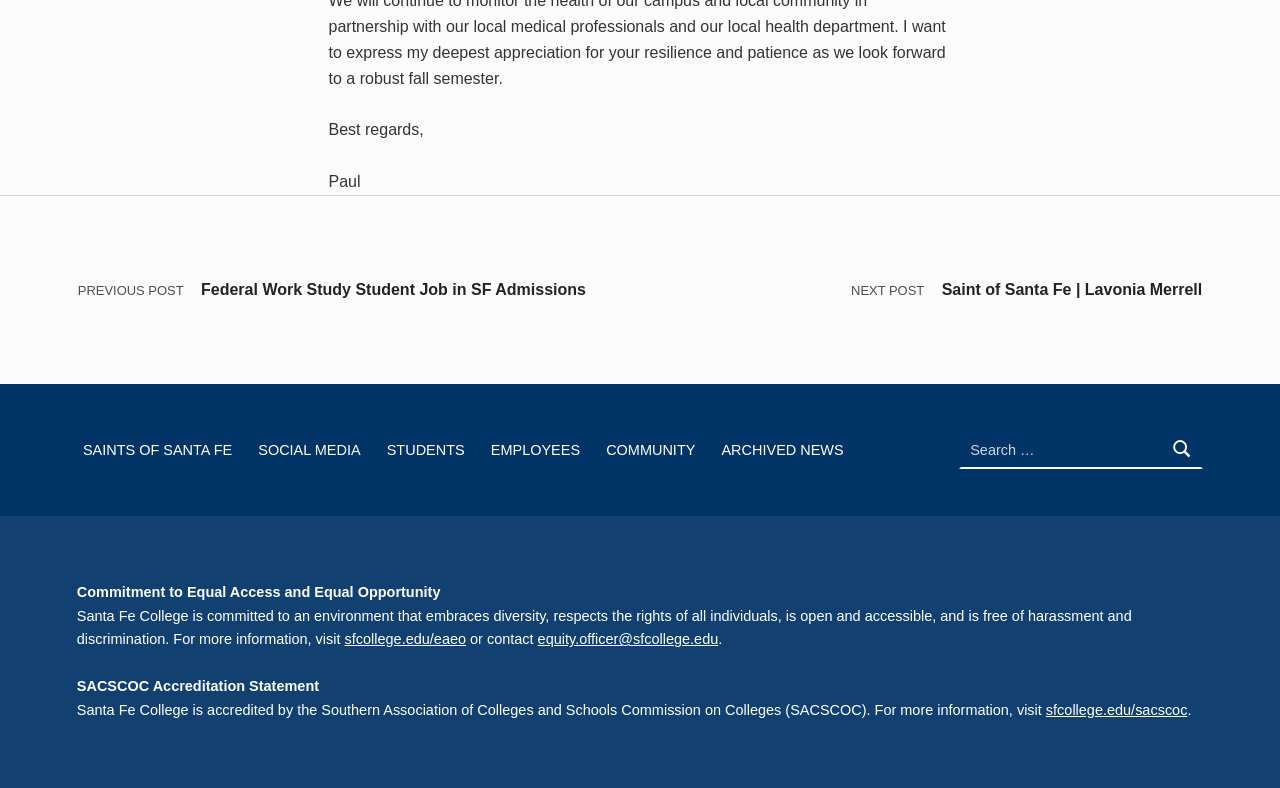What is the name at the top of the page?
Provide a comprehensive and detailed answer to the question.

The name 'Paul' is located at the top of the page, as indicated by the StaticText element with the text 'Paul' and bounding box coordinates [0.257, 0.22, 0.282, 0.241].